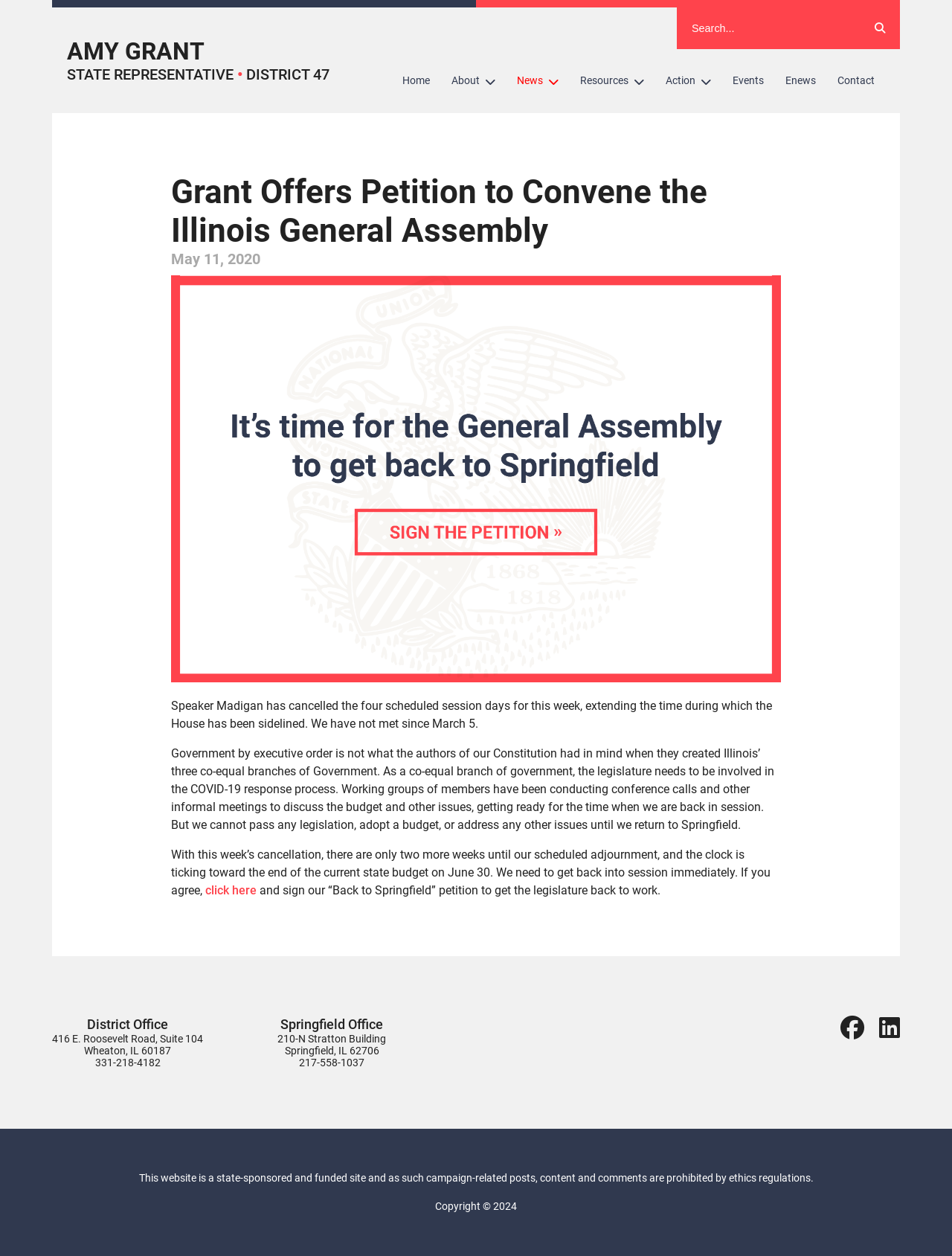Please specify the bounding box coordinates of the element that should be clicked to execute the given instruction: 'Read about Amy Grant'. Ensure the coordinates are four float numbers between 0 and 1, expressed as [left, top, right, bottom].

[0.07, 0.03, 0.346, 0.066]